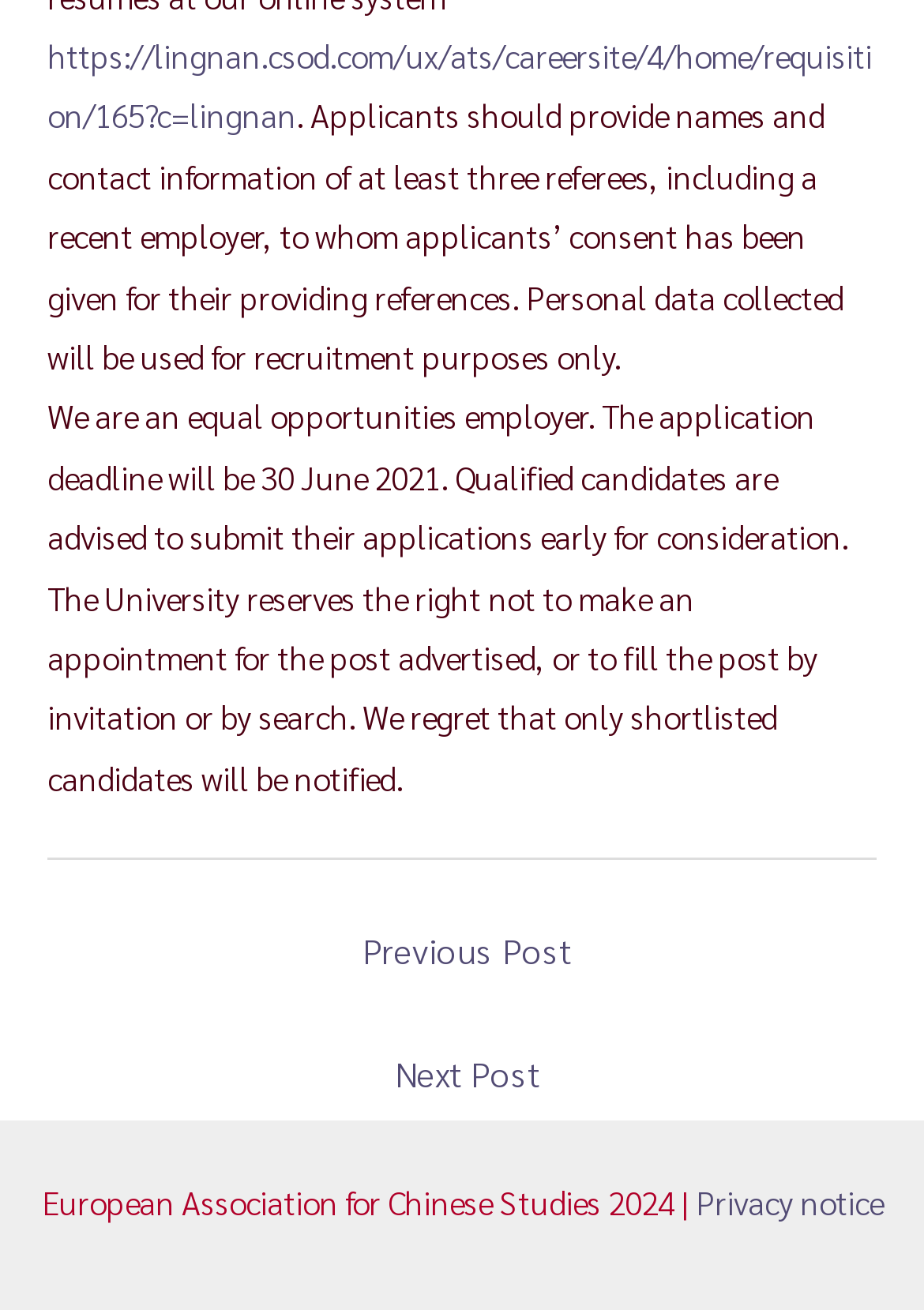Respond with a single word or phrase to the following question: What is the name of the association mentioned?

European Association for Chinese Studies